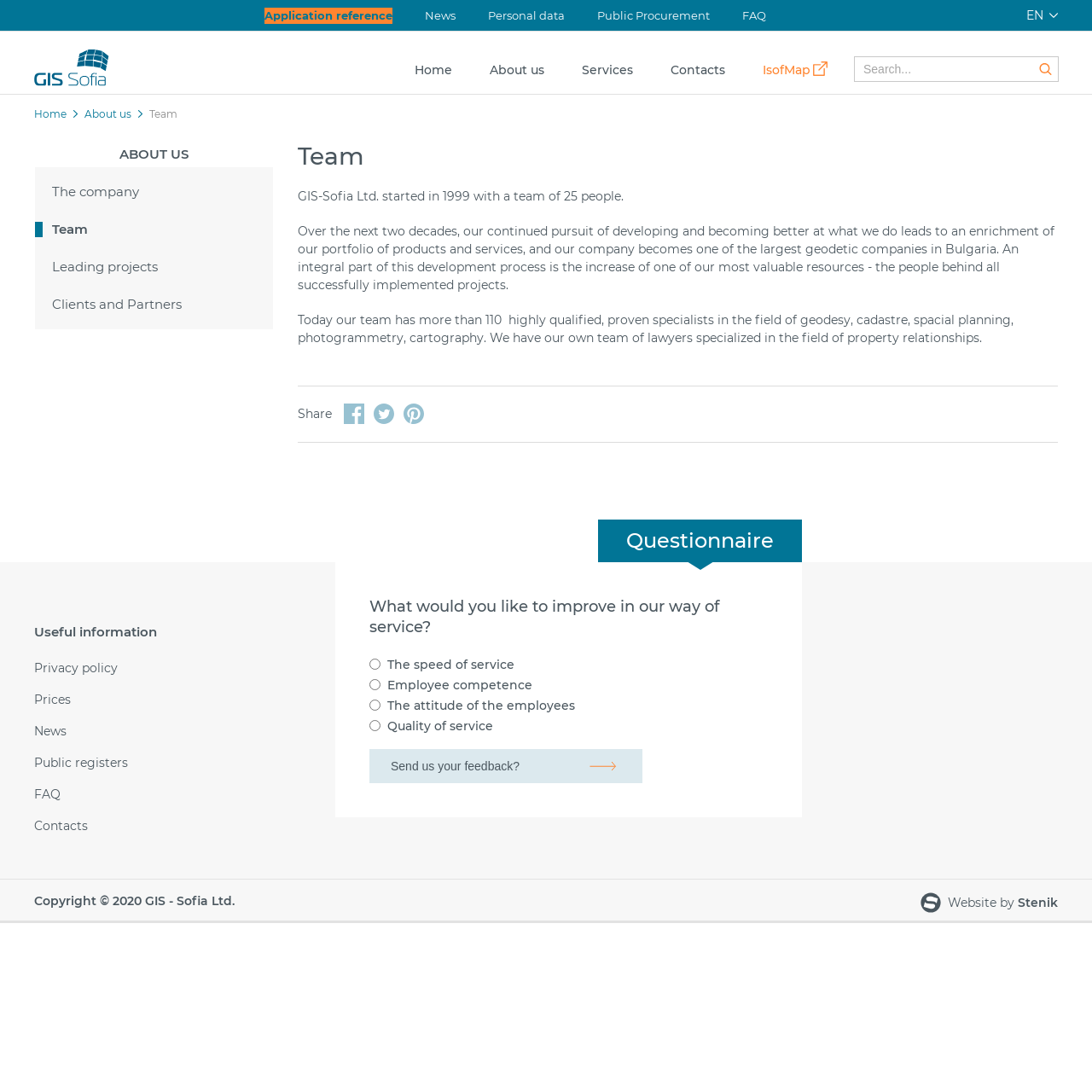How many people are in the team today?
Examine the image closely and answer the question with as much detail as possible.

According to the article section, 'Today our team has more than 110 highly qualified, proven specialists in the field of geodesy, cadastre, spatial planning, photogrammetry, cartography.'